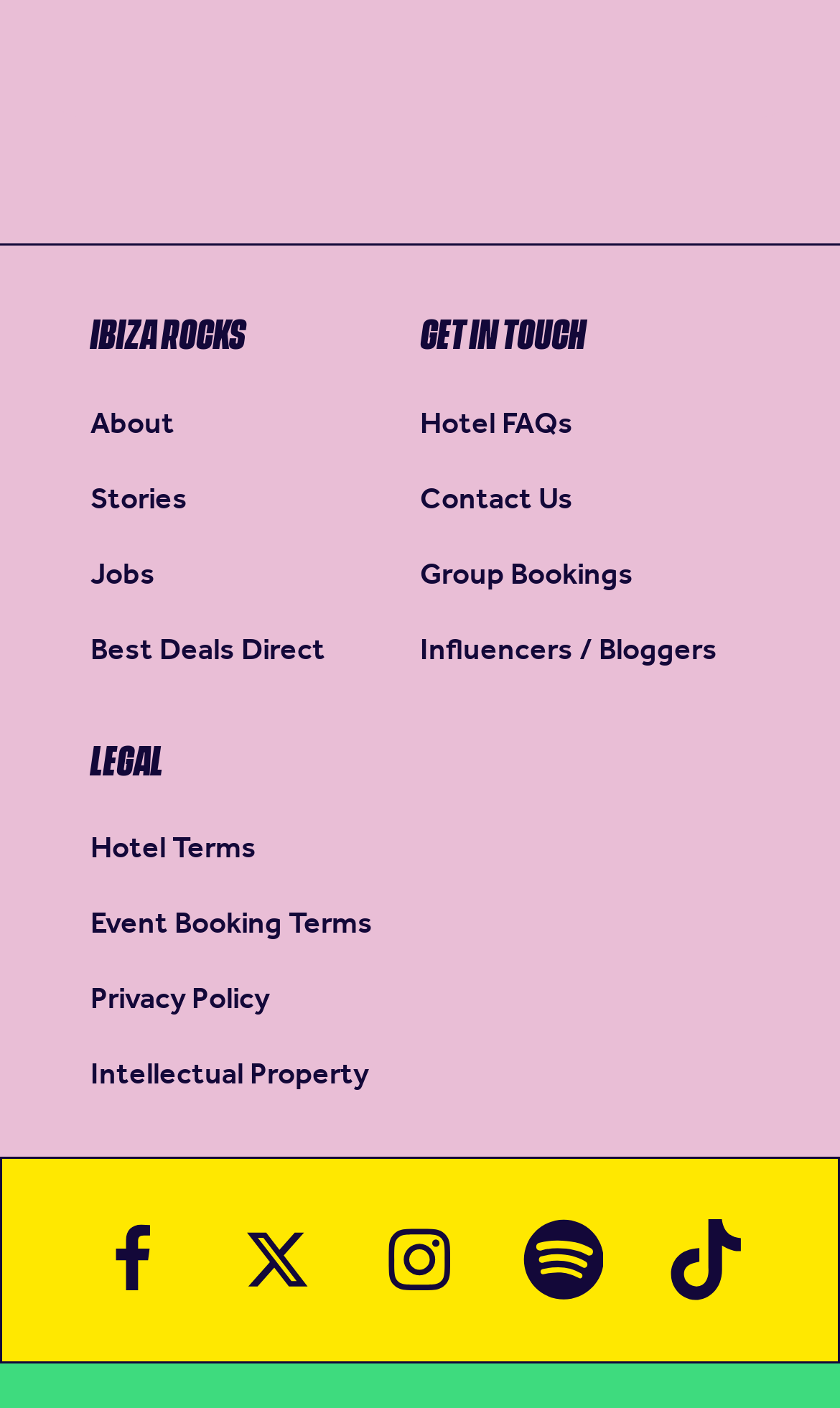Using the given description, provide the bounding box coordinates formatted as (top-left x, top-left y, bottom-right x, bottom-right y), with all values being floating point numbers between 0 and 1. Description: aria-label="Advertisement" name="aswift_0" title="Advertisement"

None